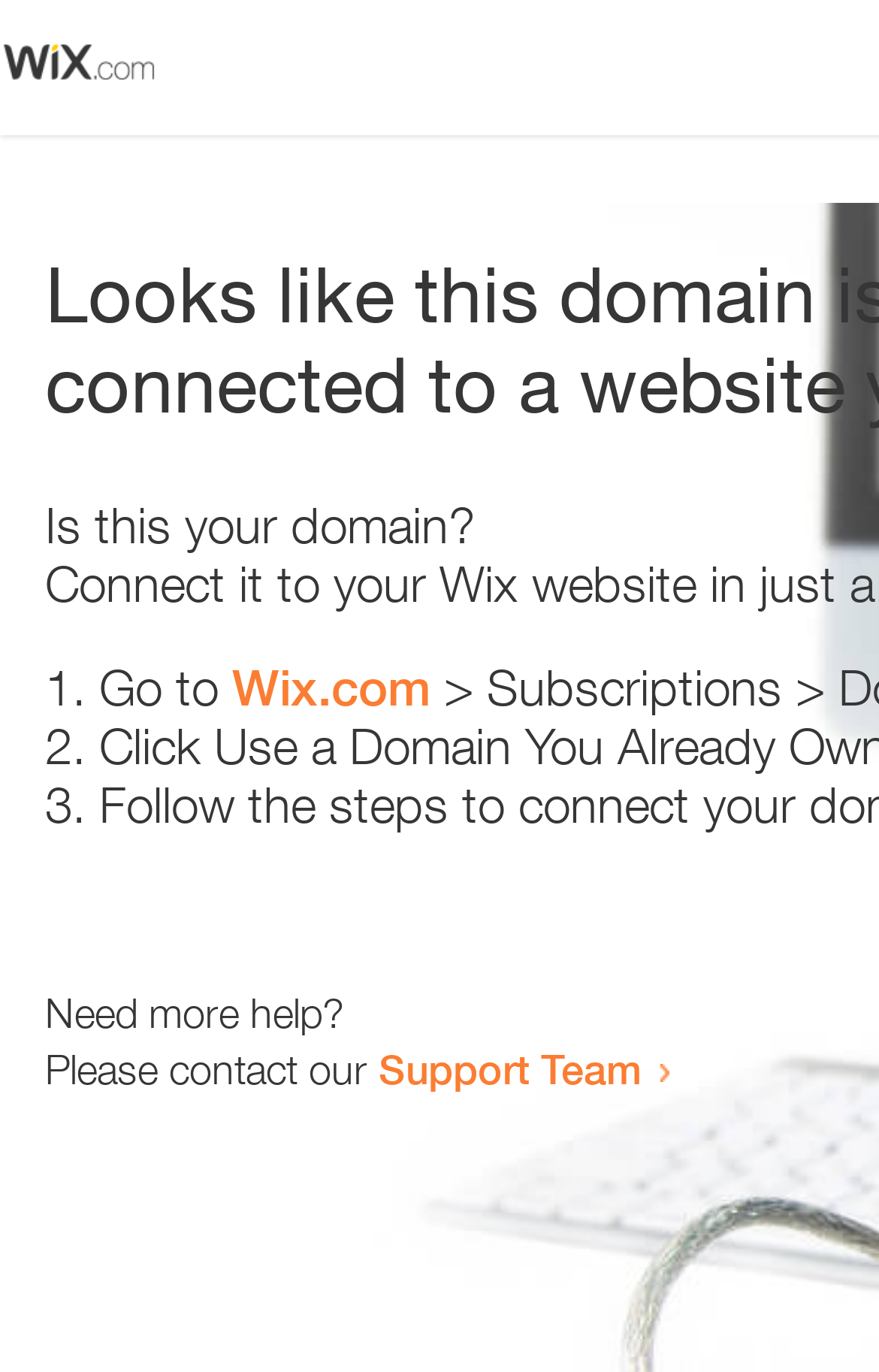What is the text above the first list marker?
Please provide a single word or phrase as your answer based on the image.

Is this your domain?